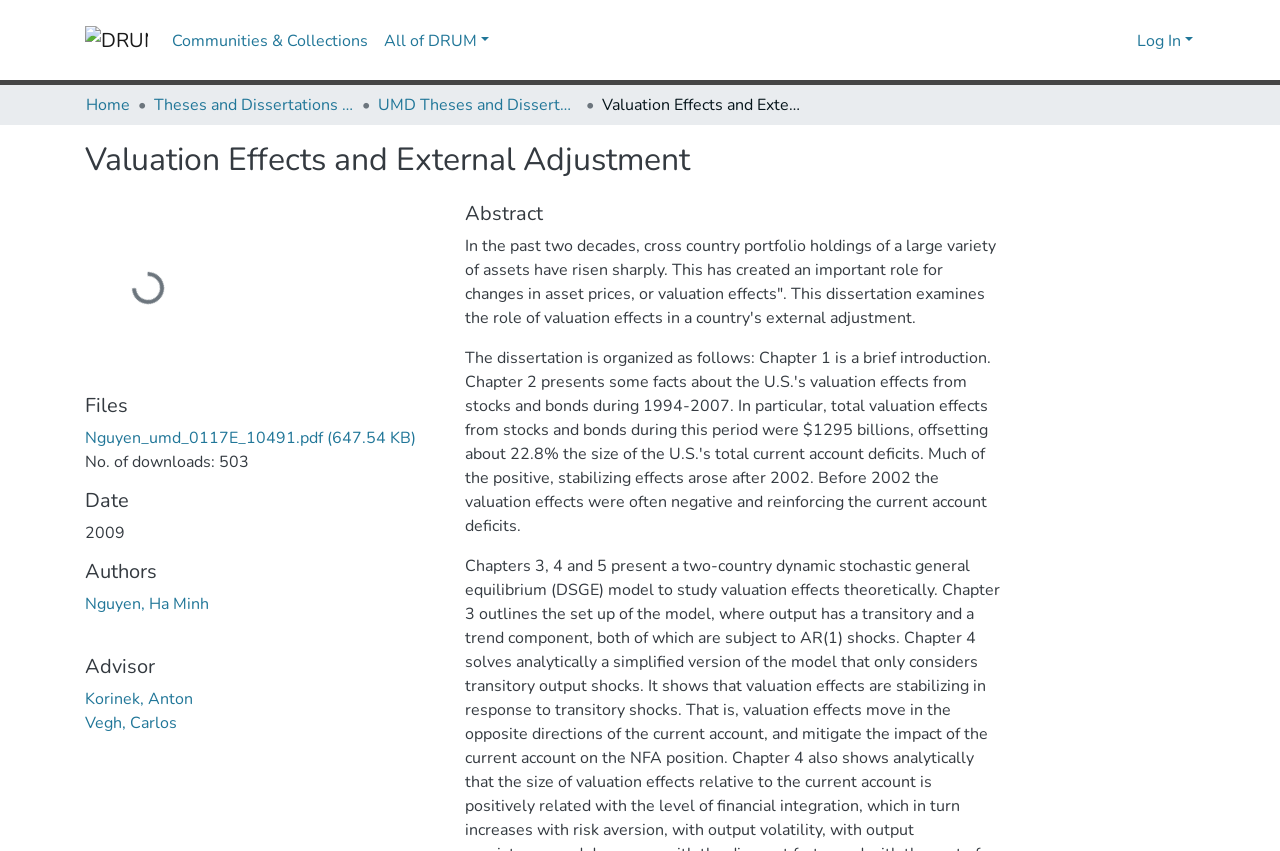Please identify the coordinates of the bounding box that should be clicked to fulfill this instruction: "Search for a specific term".

[0.837, 0.024, 0.861, 0.069]